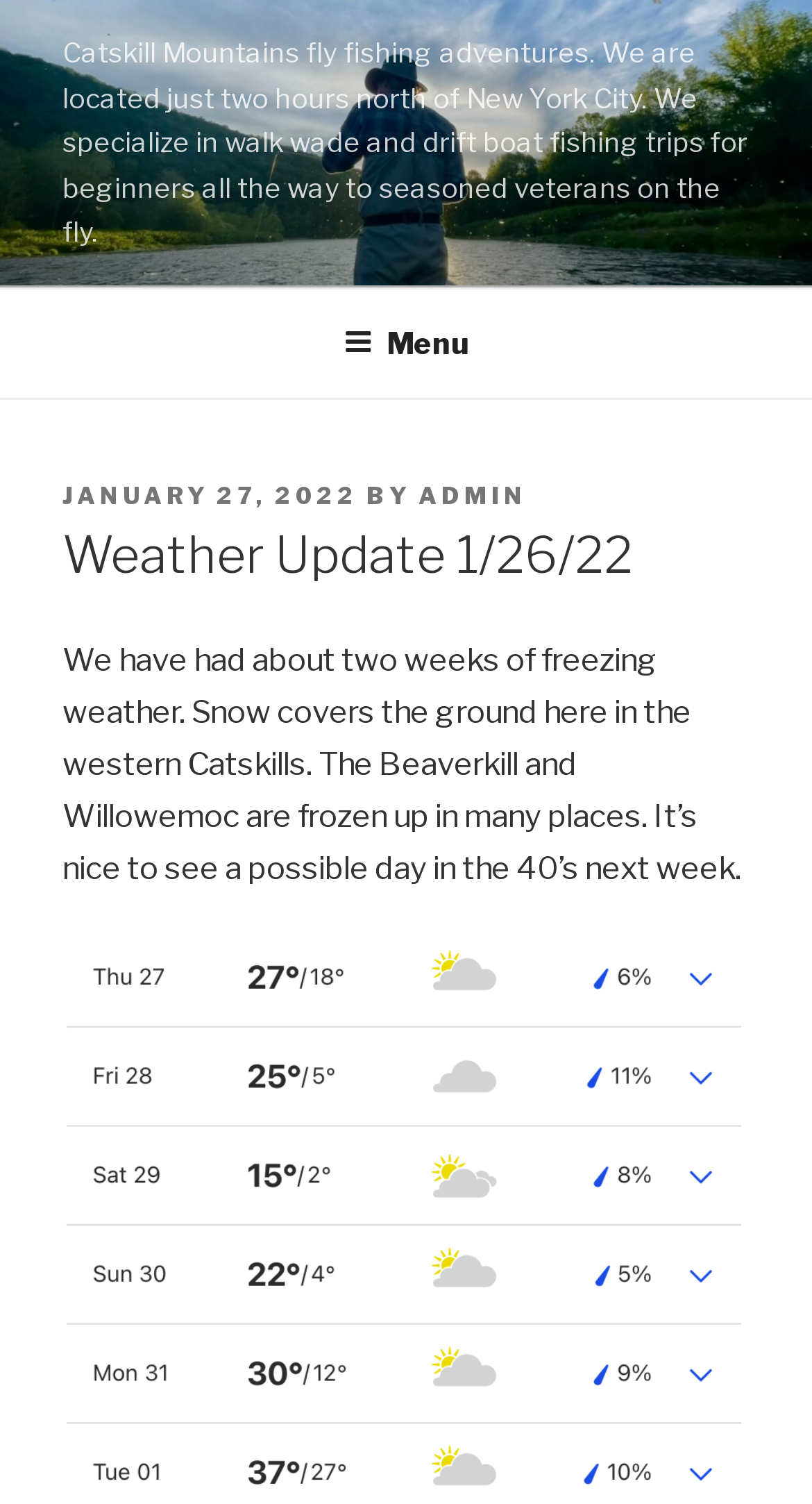Ascertain the bounding box coordinates for the UI element detailed here: "alt="Giercuj"". The coordinates should be provided as [left, top, right, bottom] with each value being a float between 0 and 1.

None